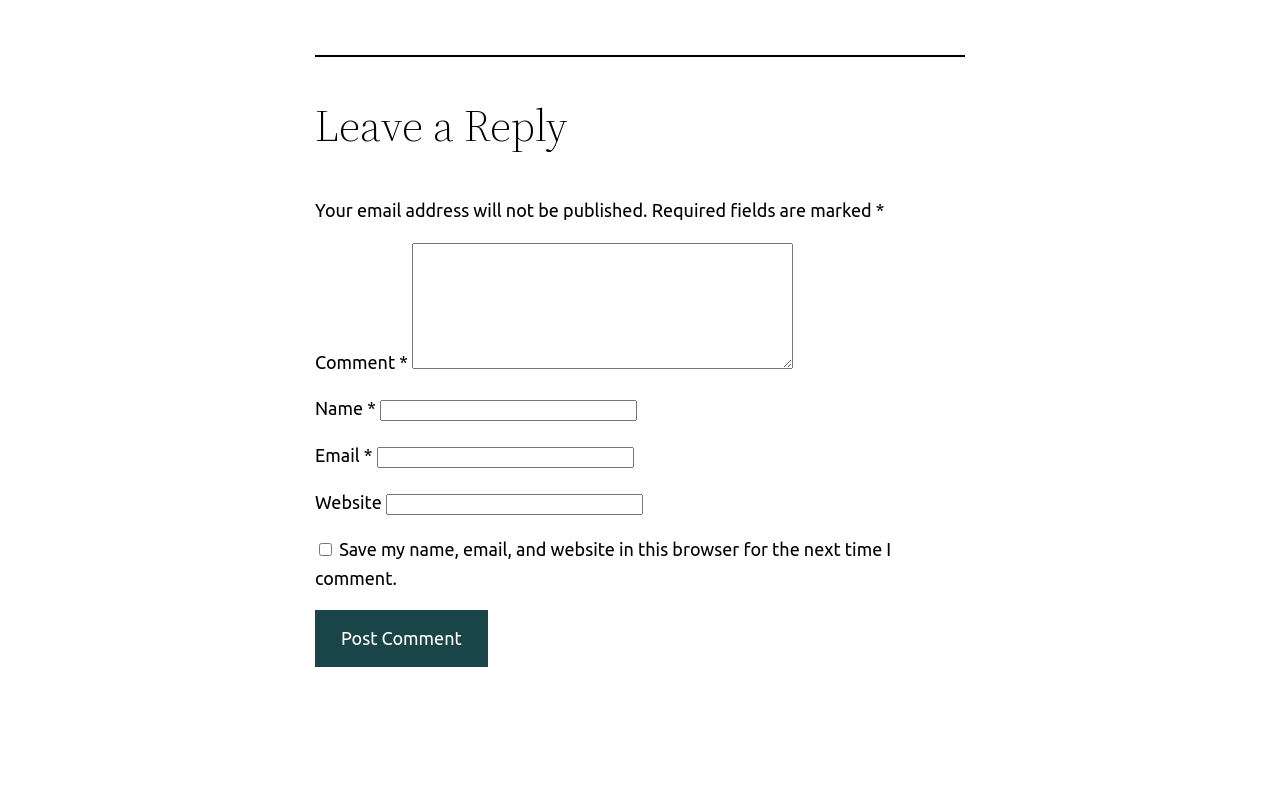What is the label of the button used to submit the comment?
Answer with a single word or phrase, using the screenshot for reference.

Post Comment